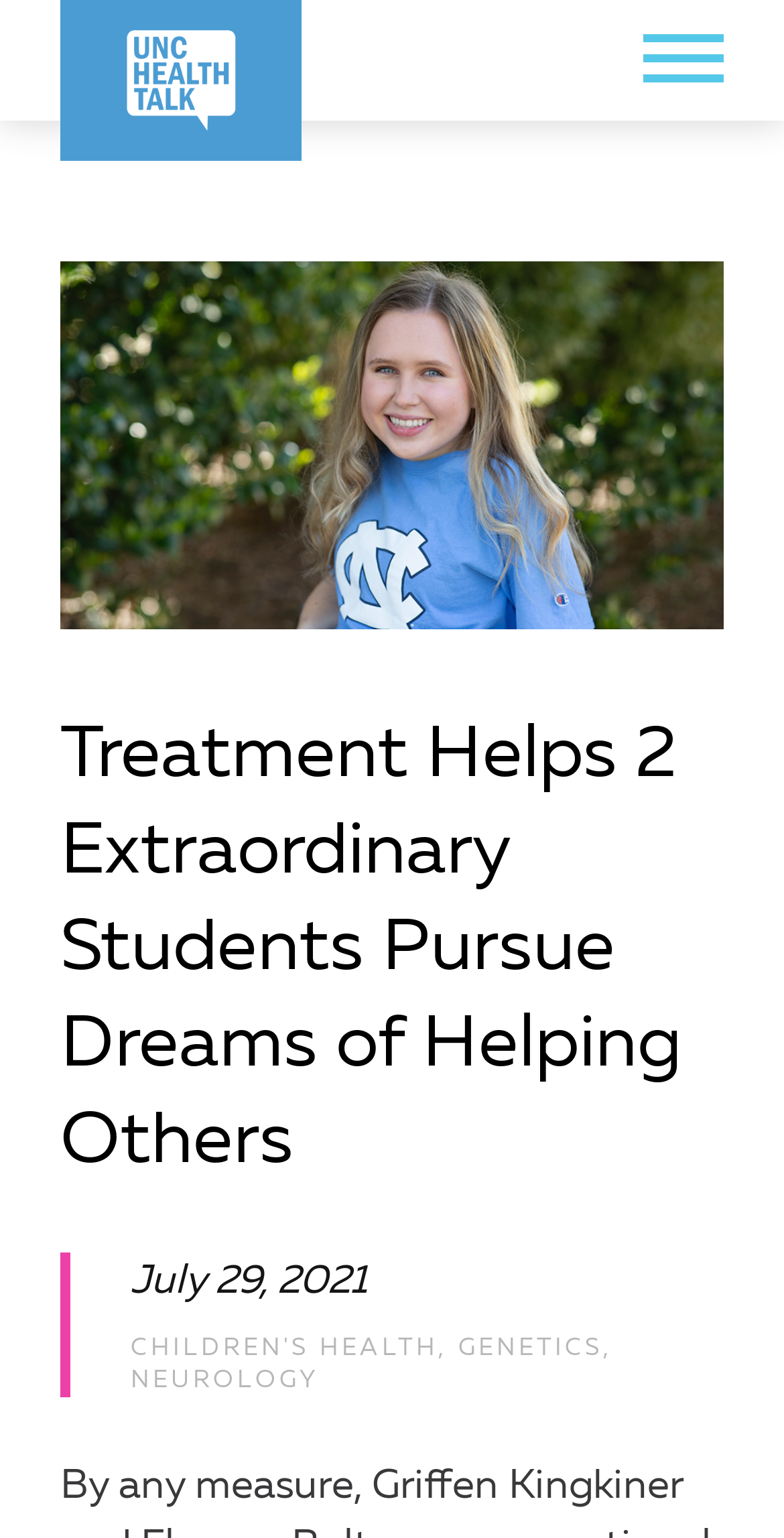Using the information shown in the image, answer the question with as much detail as possible: Is there a menu toggle button on the page?

I found a link element with the content 'Toggle Menu' which suggests that it is a menu toggle button.